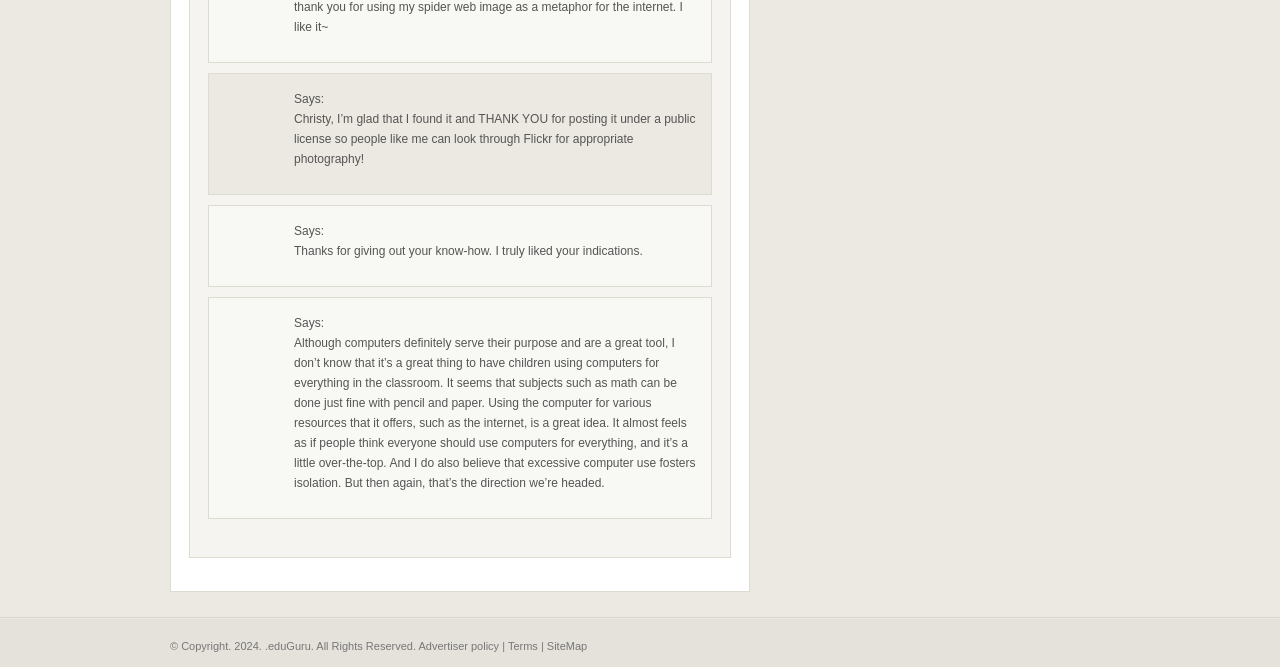Use a single word or phrase to answer the question:
What is the purpose of computers according to the author?

a great tool